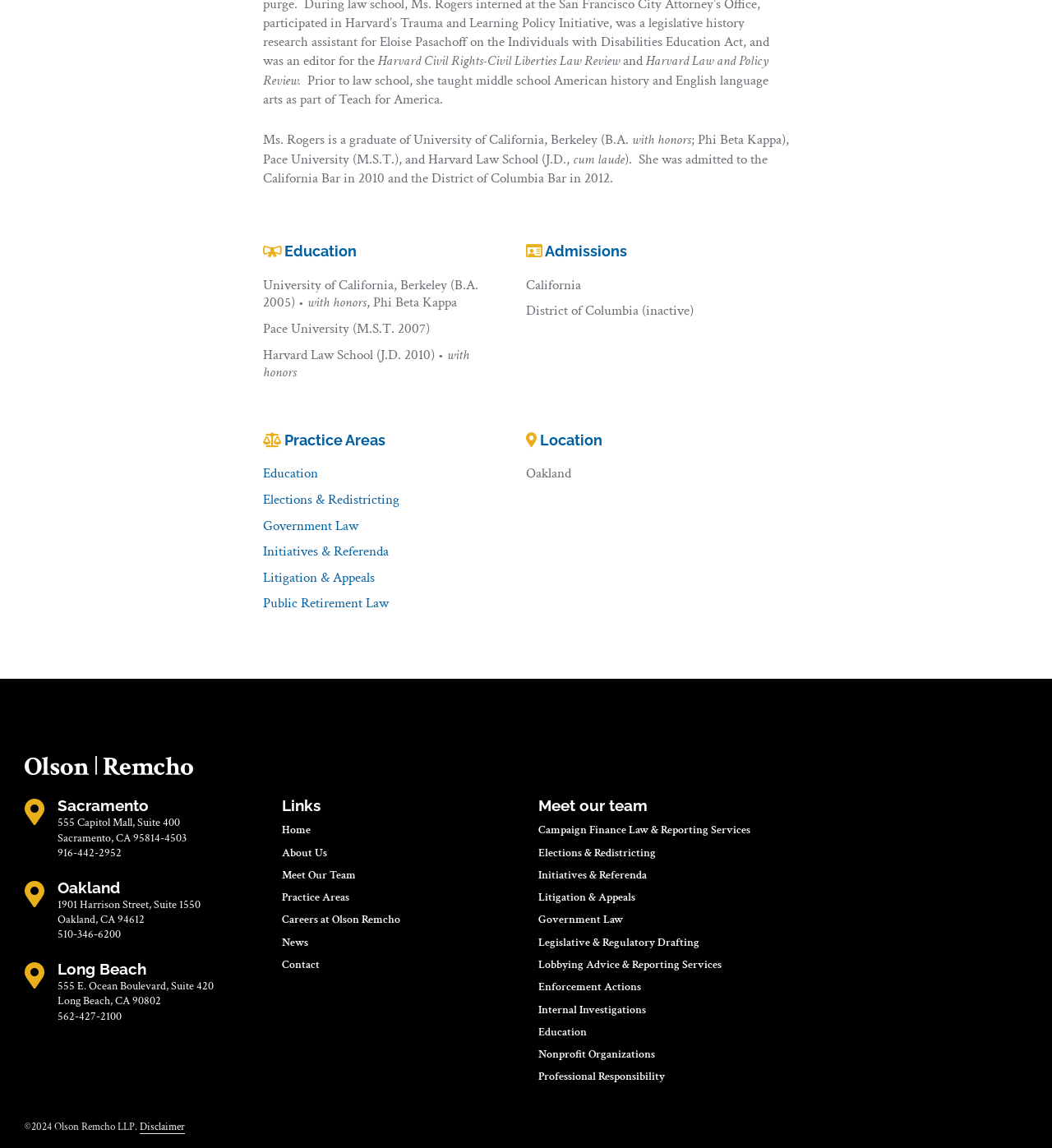Where are the offices of Olson Remcho located?
Answer the question with just one word or phrase using the image.

Three locations